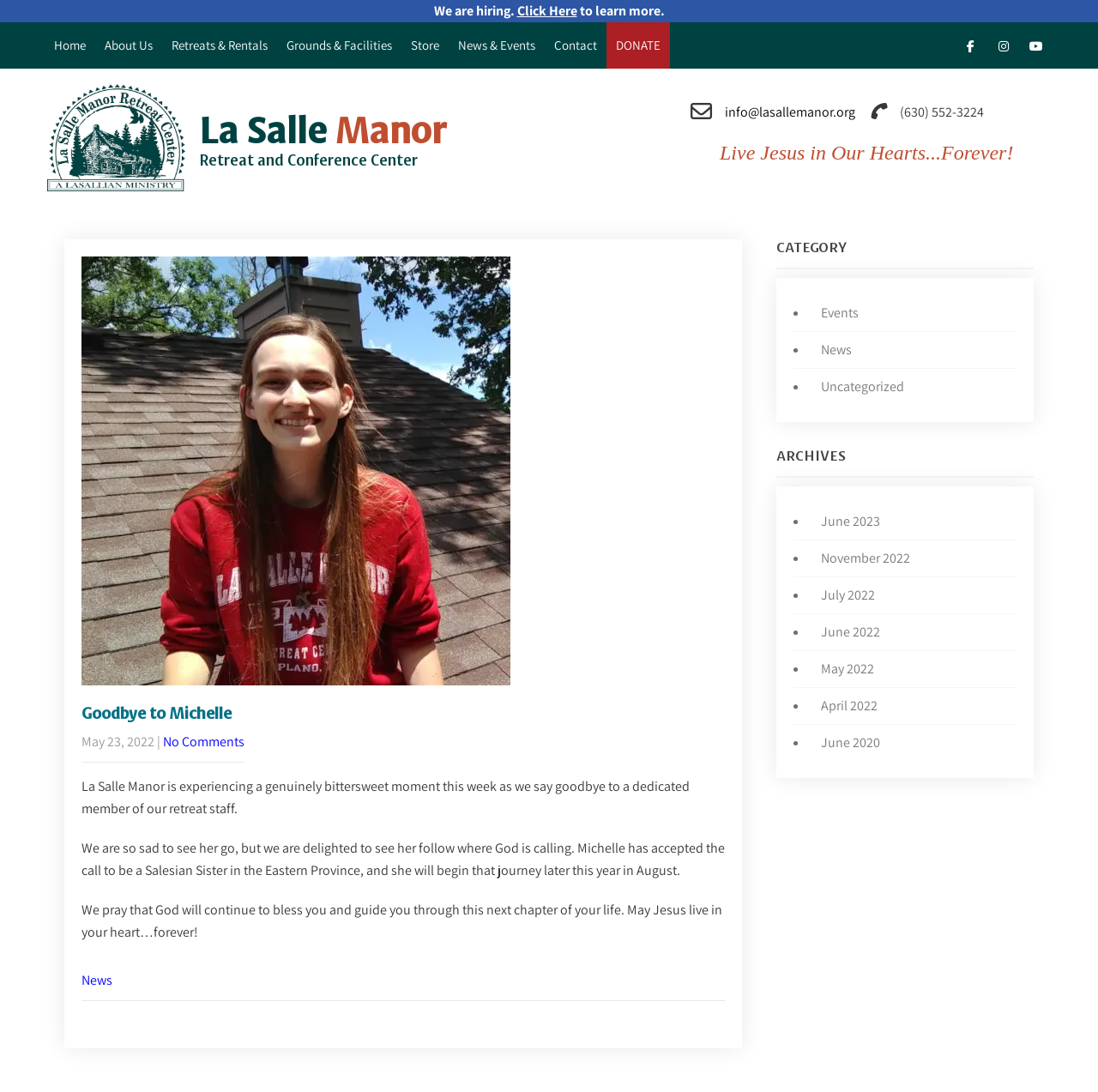Locate the bounding box coordinates of the region to be clicked to comply with the following instruction: "Click on the 'About Us' link". The coordinates must be four float numbers between 0 and 1, in the form [left, top, right, bottom].

[0.087, 0.02, 0.148, 0.063]